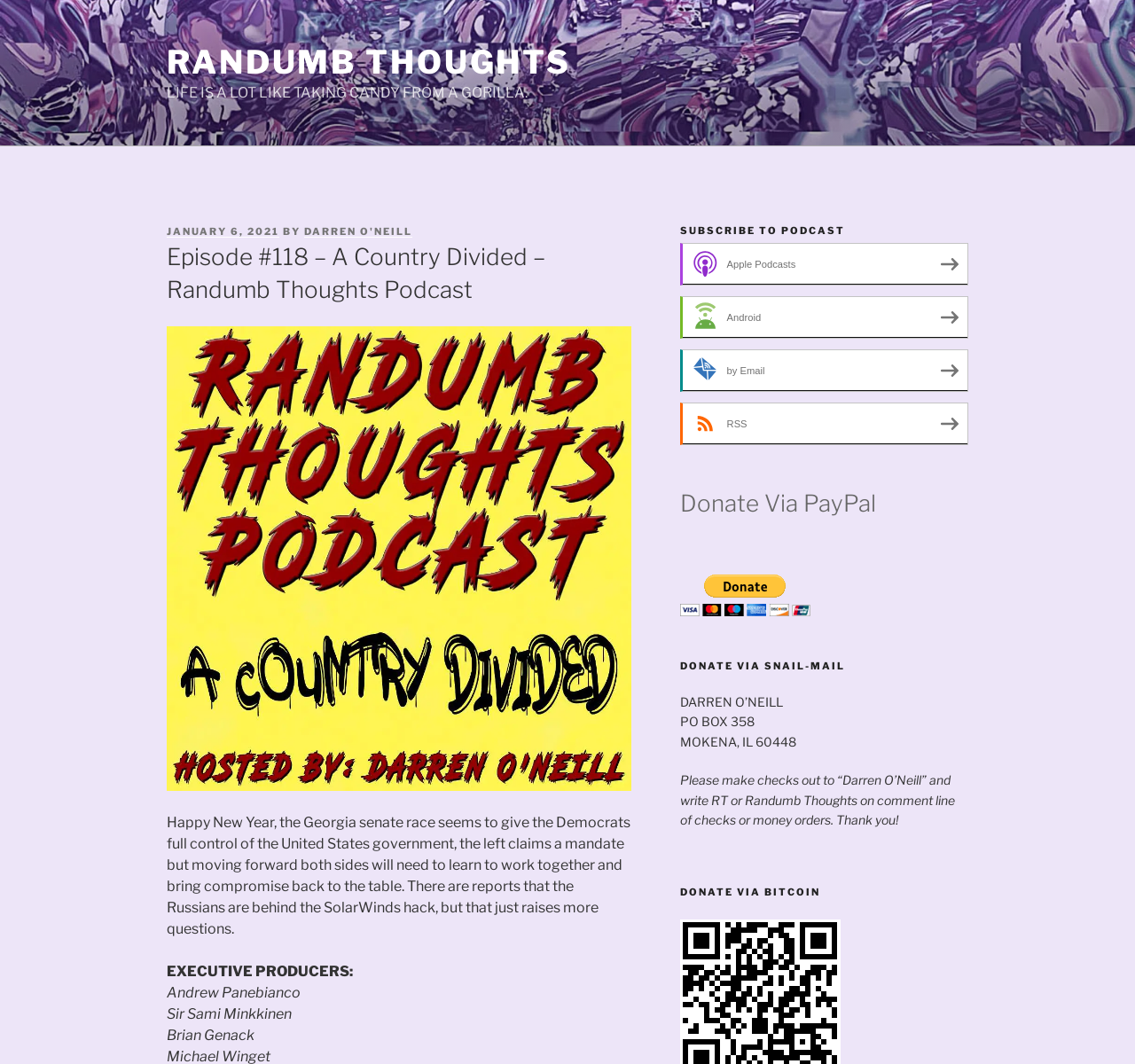Indicate the bounding box coordinates of the element that needs to be clicked to satisfy the following instruction: "Check the 'DONATE VIA BITCOIN' option". The coordinates should be four float numbers between 0 and 1, i.e., [left, top, right, bottom].

[0.599, 0.833, 0.853, 0.846]